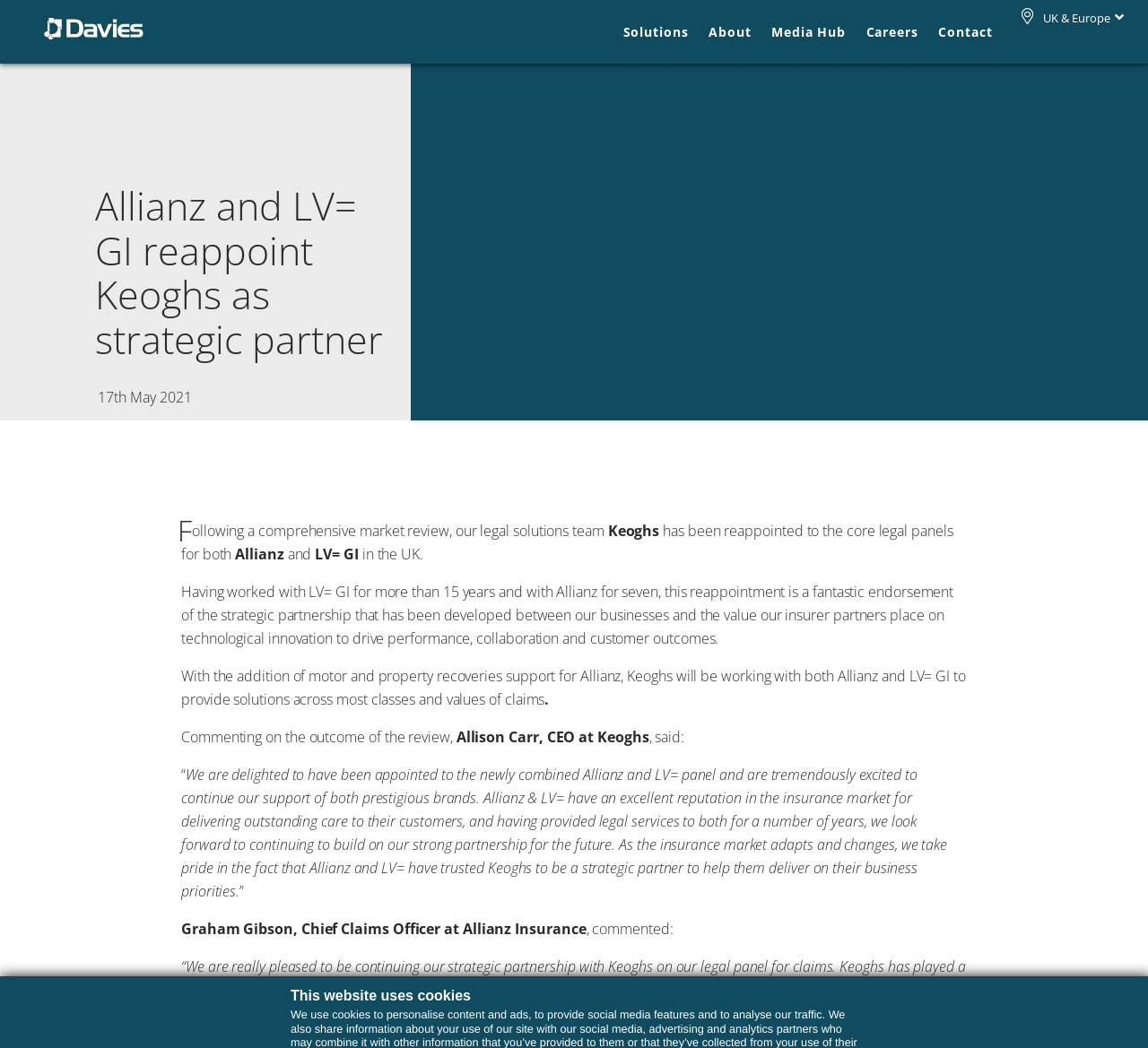What is the name of the company that has been reappointed to the core legal panels?
Respond to the question with a single word or phrase according to the image.

Keoghs